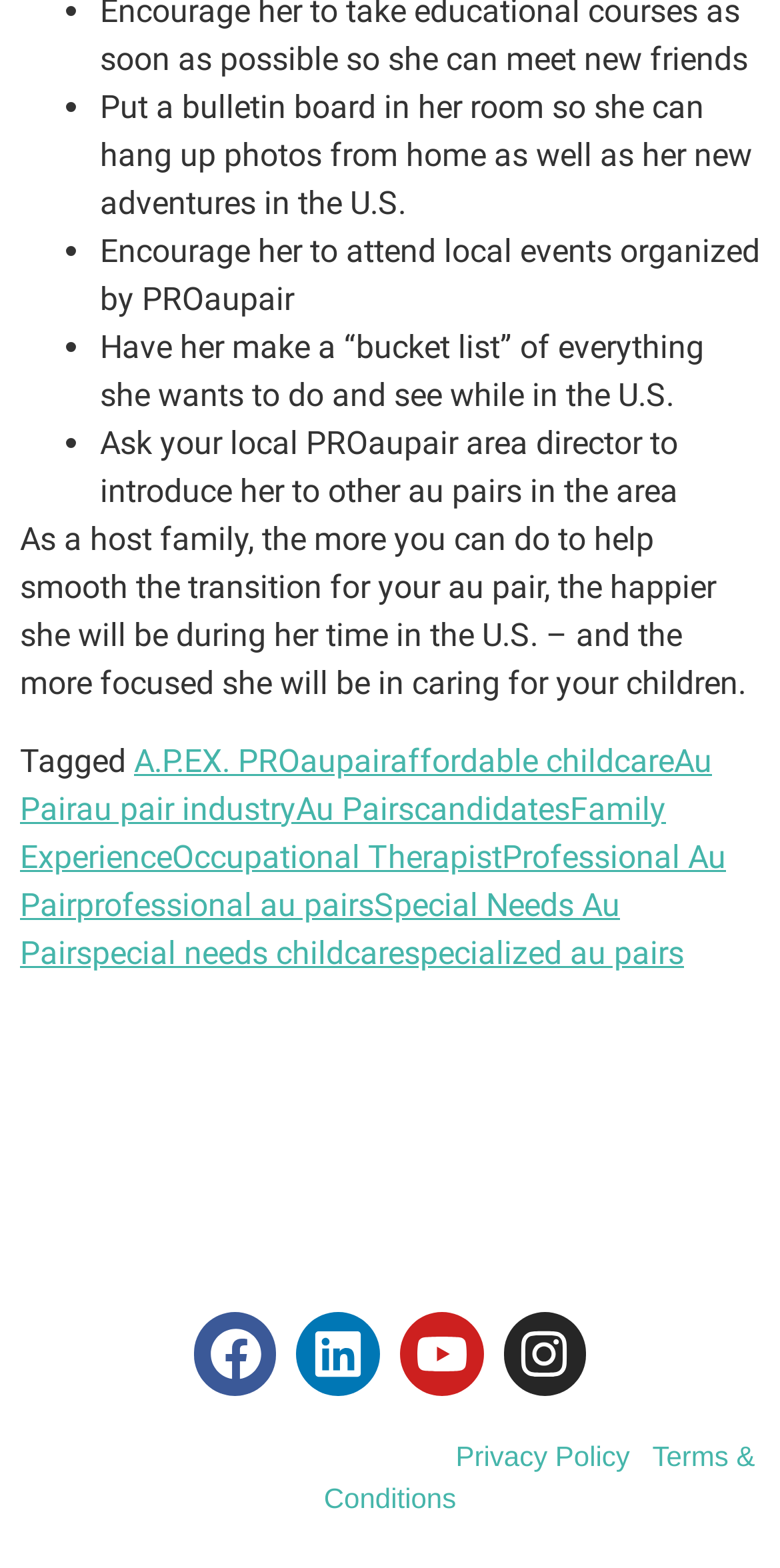Can you specify the bounding box coordinates of the area that needs to be clicked to fulfill the following instruction: "Explore the Au Pair industry by clicking on the link"?

[0.097, 0.503, 0.379, 0.528]